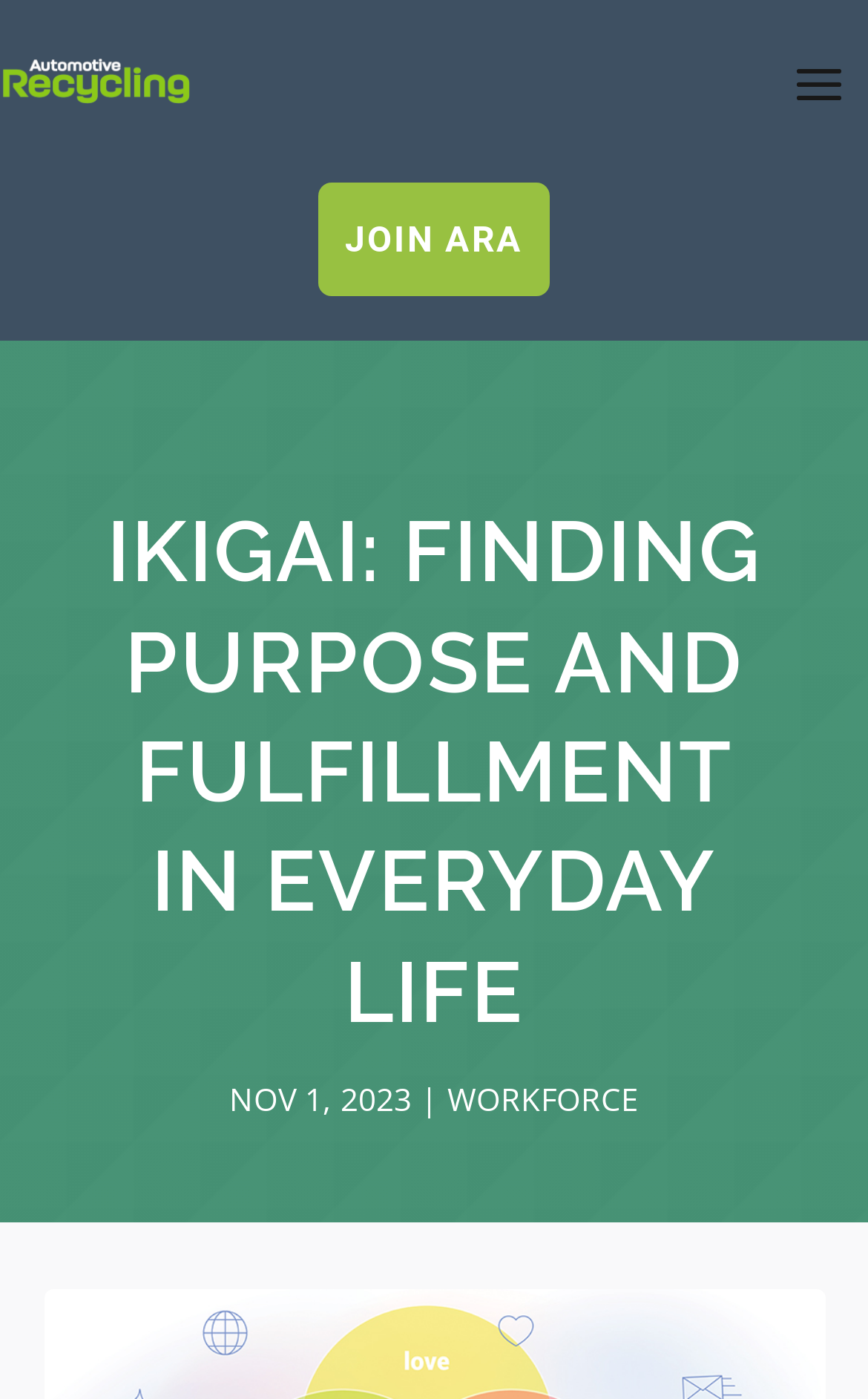Craft a detailed narrative of the webpage's structure and content.

The webpage is about Ikigai, a concept related to finding purpose and fulfillment in everyday life, with a connection to the automotive recycling industry. At the top left corner, there is a link to "Automotive Recycling" accompanied by an image with the same name. 

Below this, in the middle of the page, there is a prominent heading that reads "IKIGAI: FINDING PURPOSE AND FULFILLMENT IN EVERYDAY LIFE". 

On the right side of the page, there is a call-to-action link "JOIN ARA". 

Towards the bottom of the page, there is a section with a date "NOV 1, 2023" followed by a vertical bar, and then a link to "WORKFORCE".